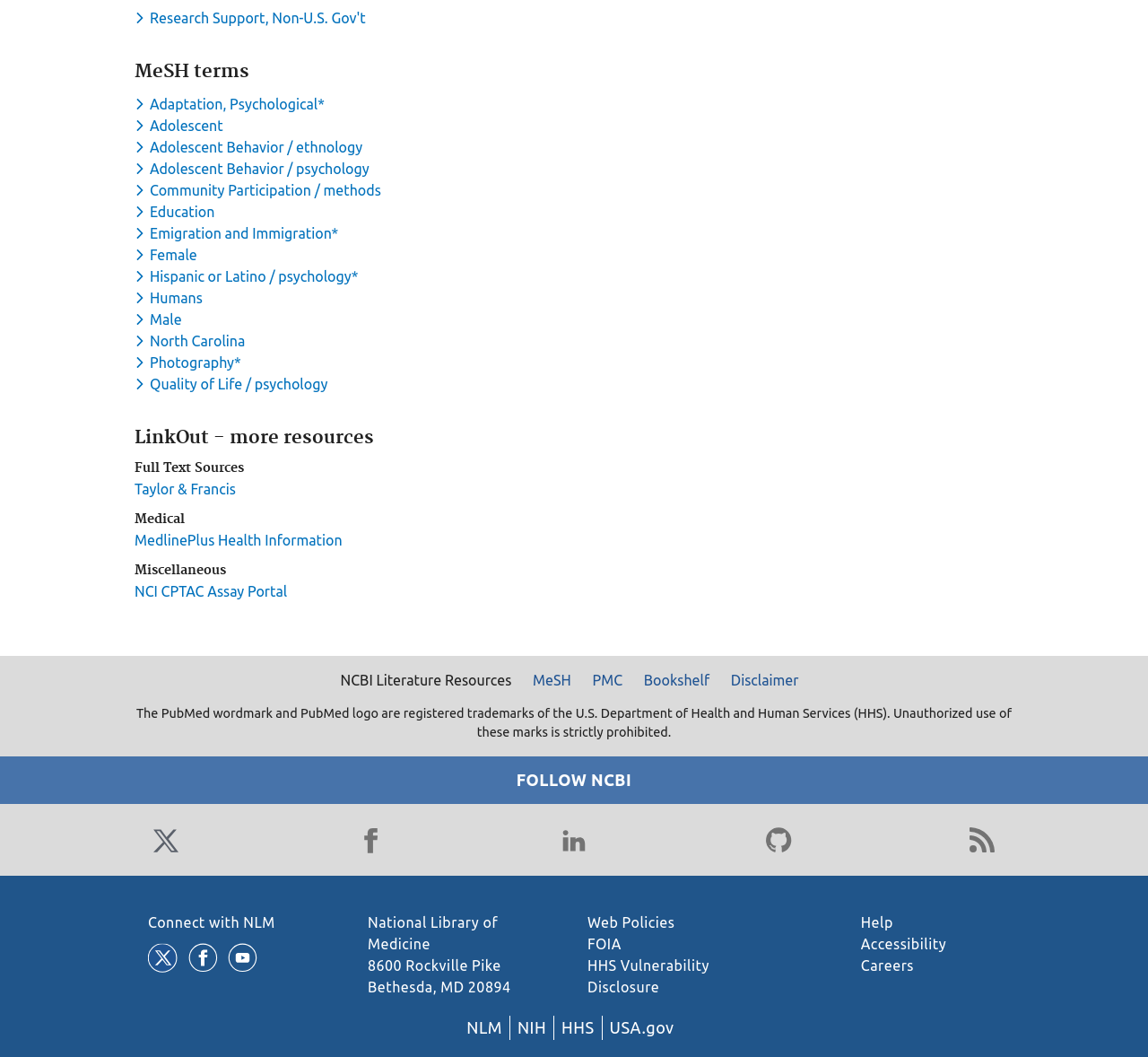Please locate the bounding box coordinates of the element's region that needs to be clicked to follow the instruction: "Click on Taylor & Francis link". The bounding box coordinates should be provided as four float numbers between 0 and 1, i.e., [left, top, right, bottom].

[0.117, 0.455, 0.205, 0.47]